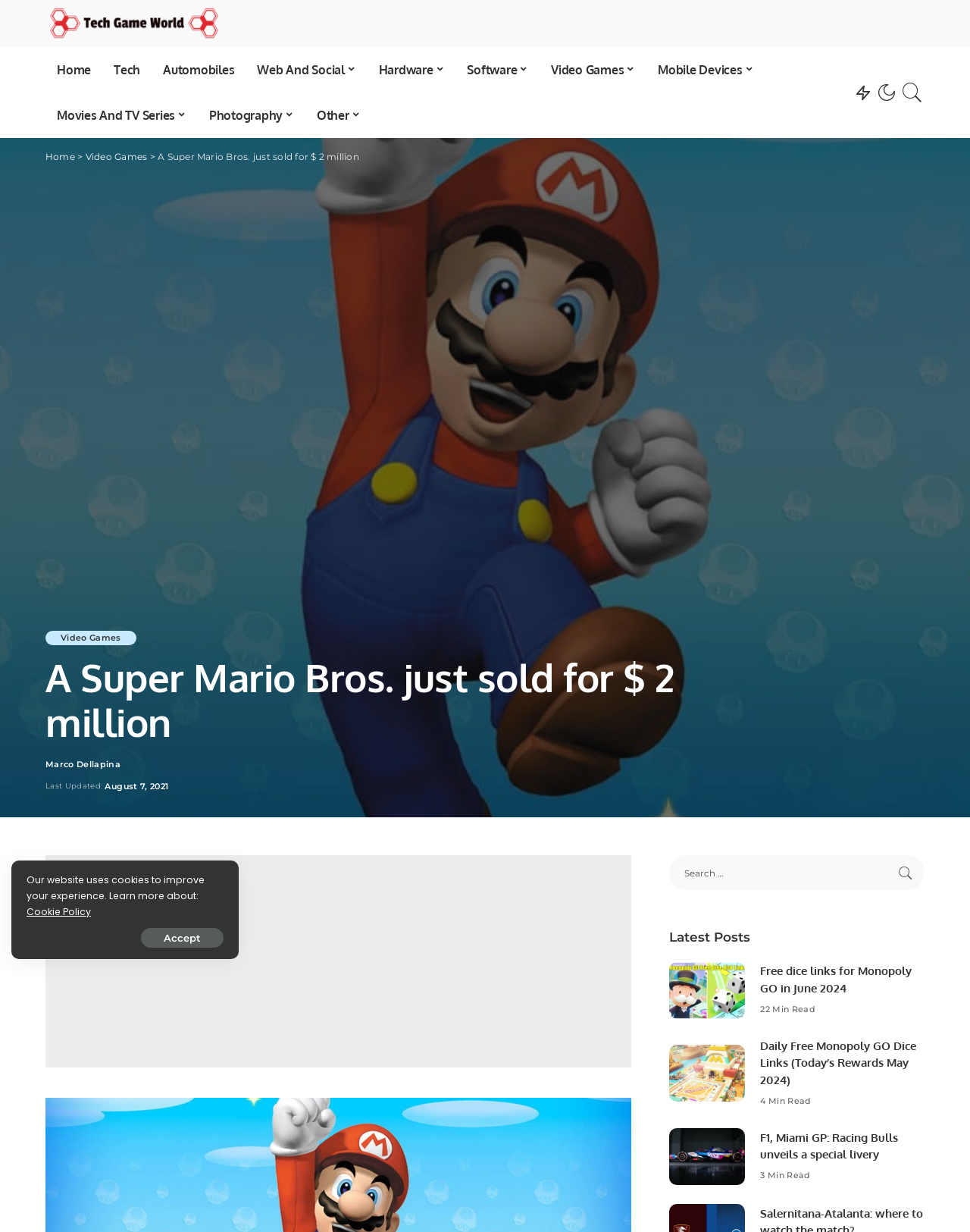Specify the bounding box coordinates of the area to click in order to follow the given instruction: "Visit the 'Video Games' section."

[0.088, 0.122, 0.152, 0.132]